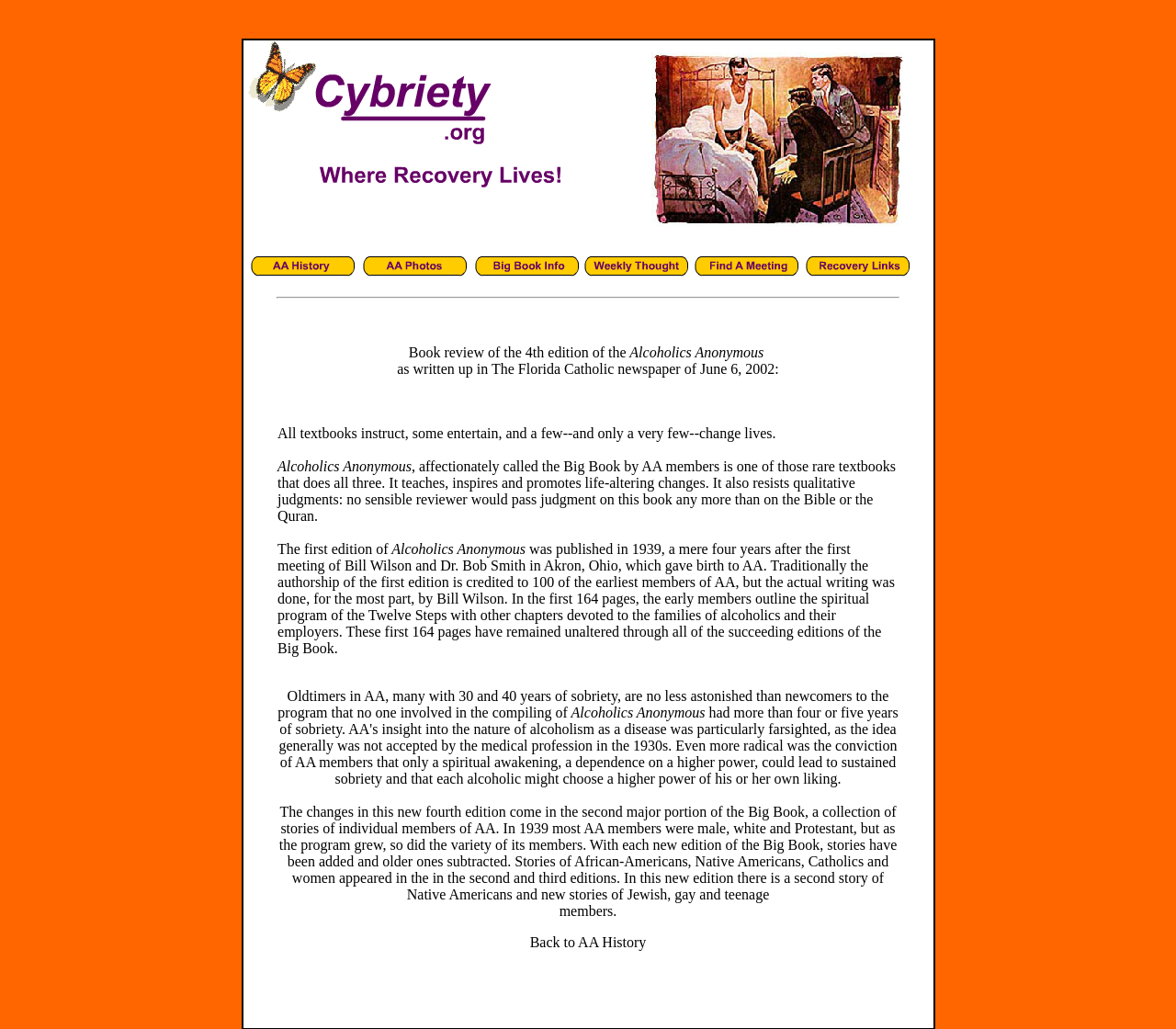When was the first edition of the book published?
Please provide a single word or phrase as your answer based on the image.

1939